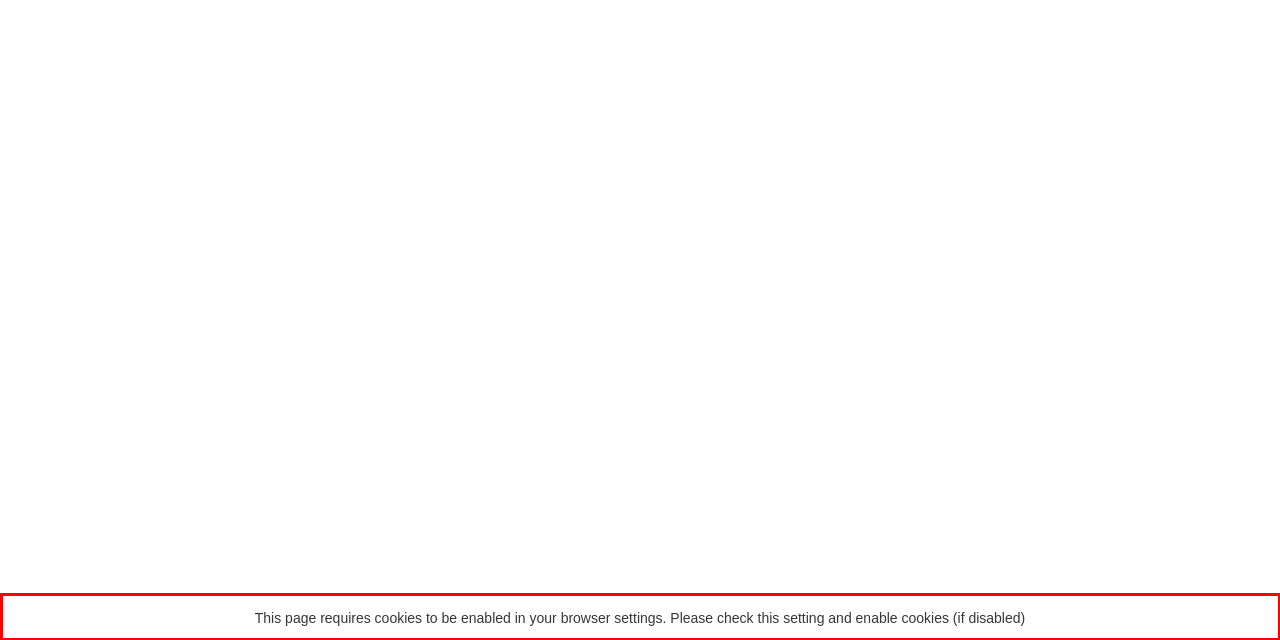Your task is to recognize and extract the text content from the UI element enclosed in the red bounding box on the webpage screenshot.

This page requires cookies to be enabled in your browser settings. Please check this setting and enable cookies (if disabled)